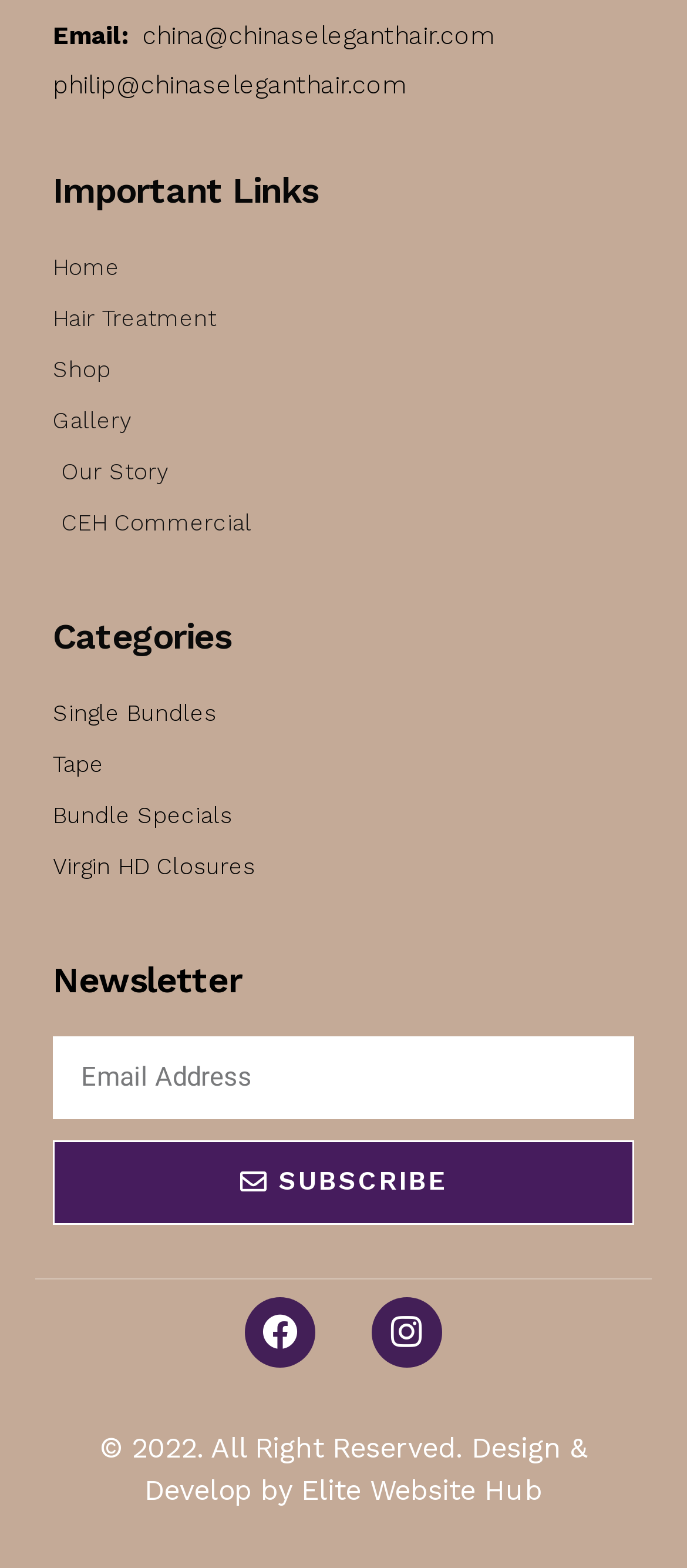Provide a brief response to the question below using a single word or phrase: 
What is the copyright year?

2022